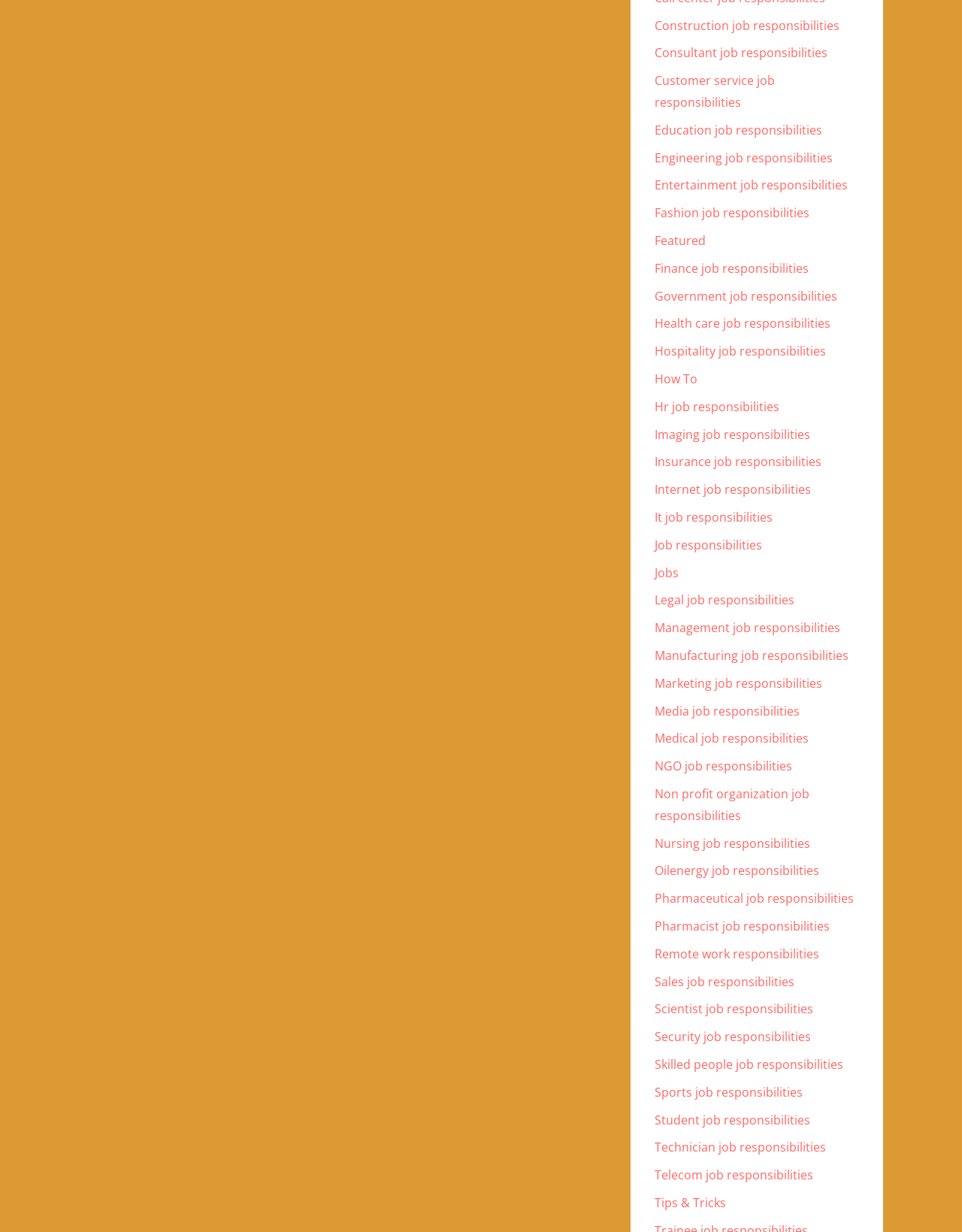Determine the bounding box coordinates for the UI element described. Format the coordinates as (top-left x, top-left y, bottom-right x, bottom-right y) and ensure all values are between 0 and 1. Element description: Management job responsibilities

[0.68, 0.503, 0.873, 0.516]